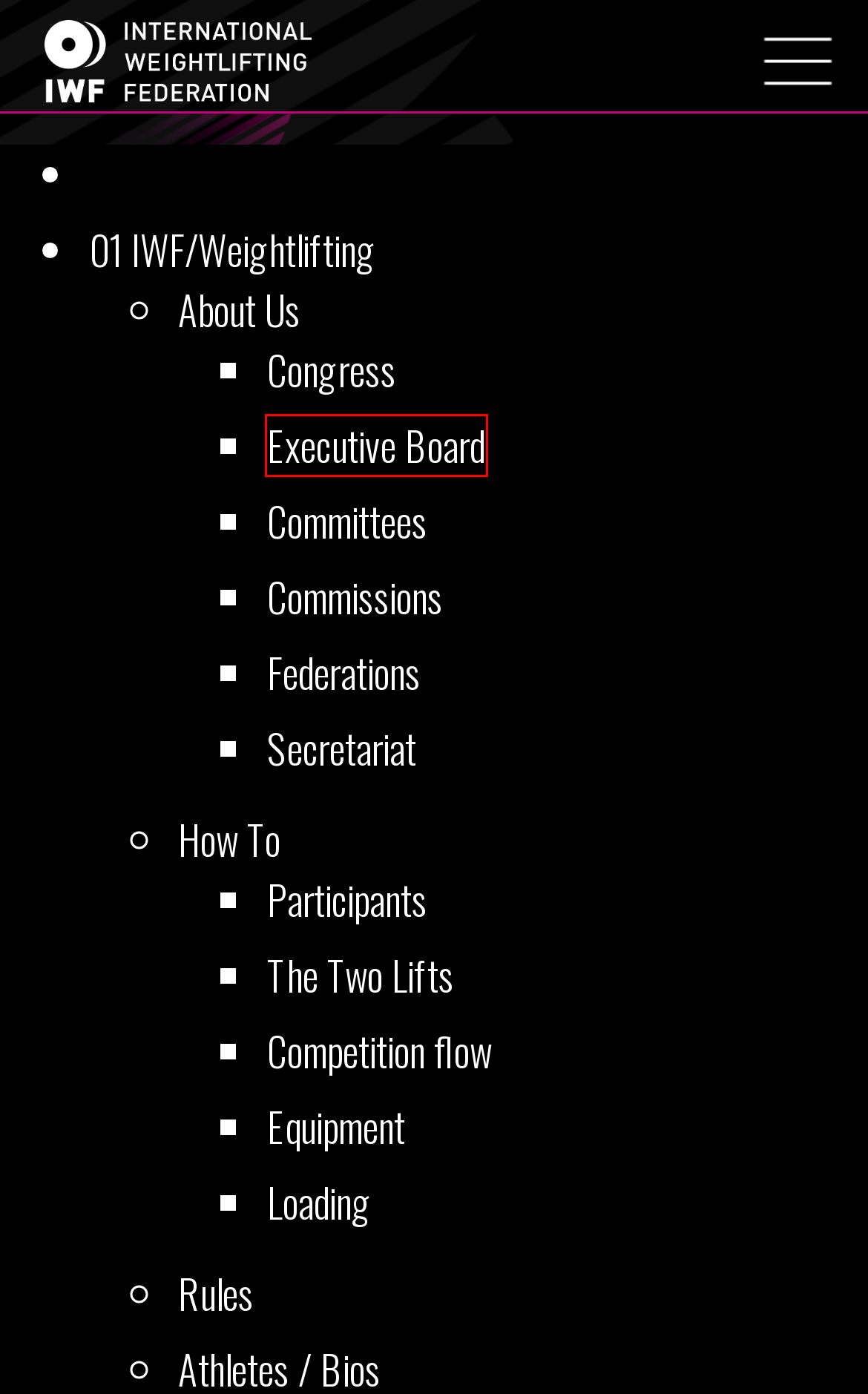Examine the screenshot of a webpage with a red rectangle bounding box. Select the most accurate webpage description that matches the new webpage after clicking the element within the bounding box. Here are the candidates:
A. Participants – International Weightlifting Federation
B. Equipment – International Weightlifting Federation
C. Executive Board – International Weightlifting Federation
D. Secretariat – International Weightlifting Federation
E. Rules – International Weightlifting Federation
F. Committees – International Weightlifting Federation
G. The Two Lifts – International Weightlifting Federation
H. Loading – International Weightlifting Federation

C